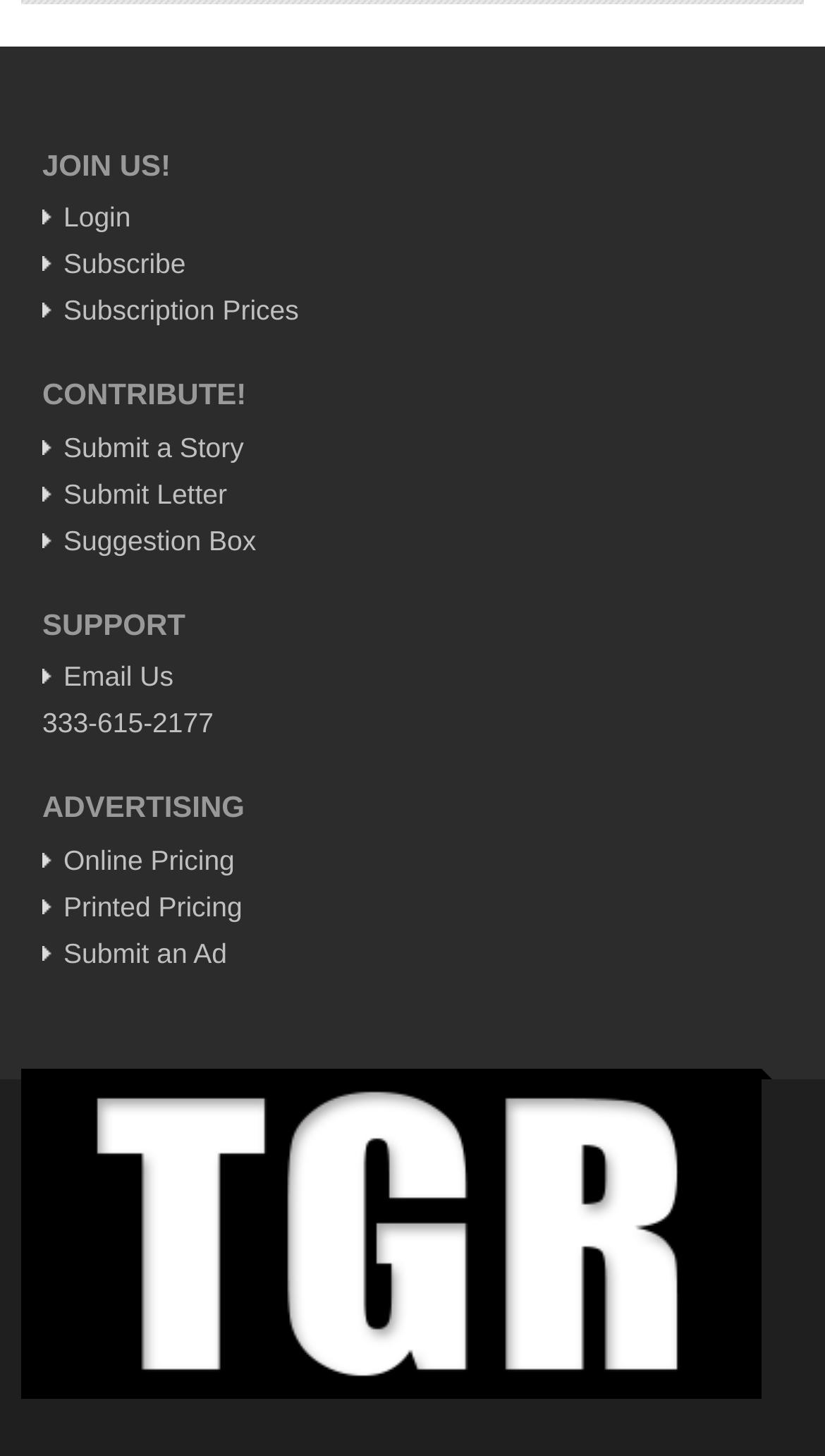Predict the bounding box of the UI element based on the description: "La Manzanilla Memo". The coordinates should be four float numbers between 0 and 1, formatted as [left, top, right, bottom].

[0.051, 0.326, 0.946, 0.371]